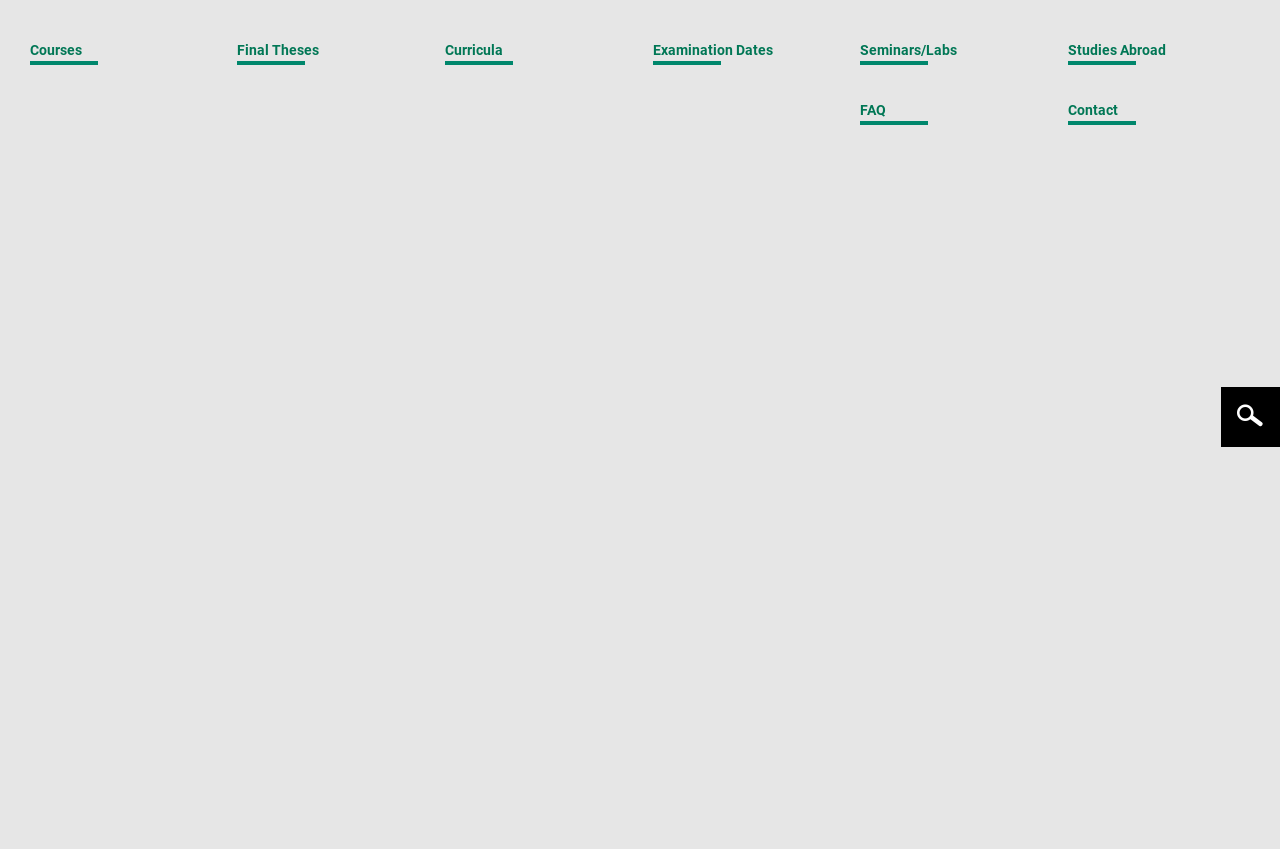Explain the contents of the webpage comprehensively.

The webpage is about the Institute AIFB, which is part of the Karlsruher Institut für Technologie (KIT). At the top left corner, there is a link to the KIT homepage, accompanied by a small image of the KIT logo. To the right of this, there is a navigation menu with links to various pages, including Home, Legals, Data Protection, and Login.

Below the navigation menu, there is a search box with a magnifying glass icon. To the right of the search box, there are links to switch the language to German (DE) and a link to a formulars page.

The main content of the page is divided into several sections. The first section has links to various research groups, including Information Systems, Efficient Algorithms, and Web Science. The second section has links to people, including professors, emeritus professors, and scientific staff. The third section has links to research projects, publications, and annual reports.

Further down the page, there are sections for studies, including courses, final theses, and examination dates. There is also a section for jobs and a link to a homepage.

At the bottom of the page, there is a footer section with links to navigation, search, and other pages. There is also a static text section with information about a thesis, including the title, type of final thesis, supervisor, research group, and archive number.

Throughout the page, there are several images, including the KIT logo and icons for the search box and other links. The layout is organized and easy to navigate, with clear headings and concise text.